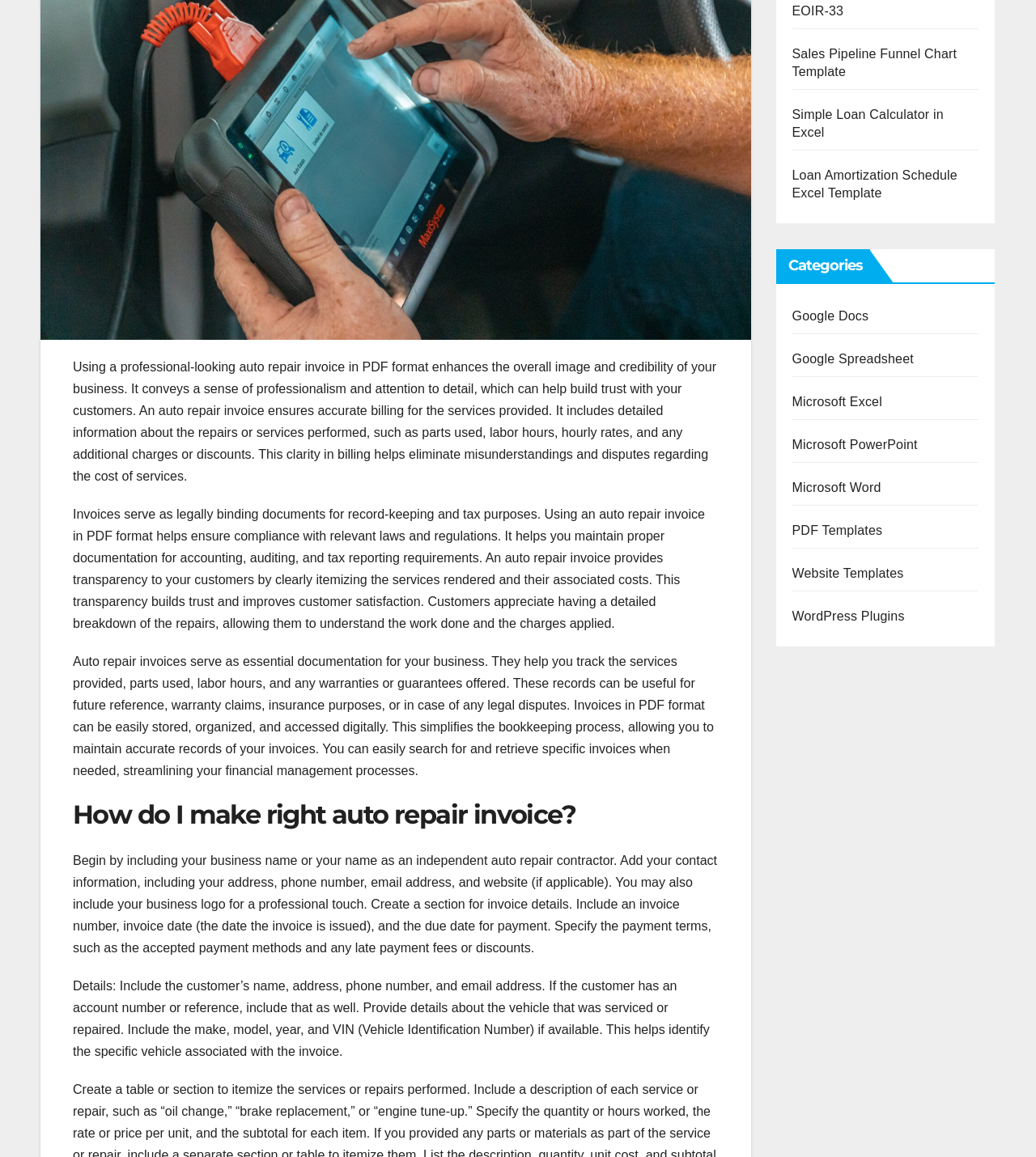Using the provided element description: "Loan Amortization Schedule Excel Template", determine the bounding box coordinates of the corresponding UI element in the screenshot.

[0.764, 0.146, 0.924, 0.173]